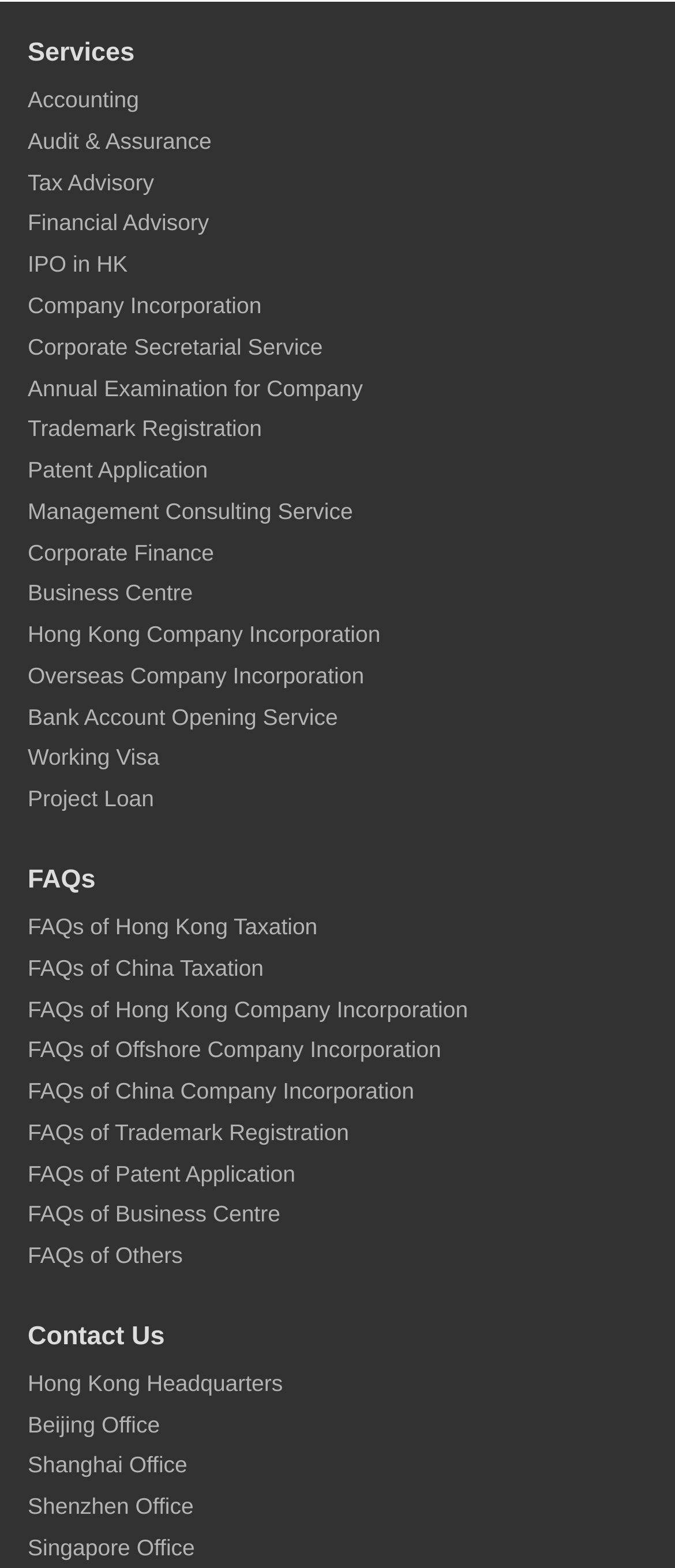Specify the bounding box coordinates for the region that must be clicked to perform the given instruction: "View Accounting services".

[0.041, 0.055, 0.206, 0.072]